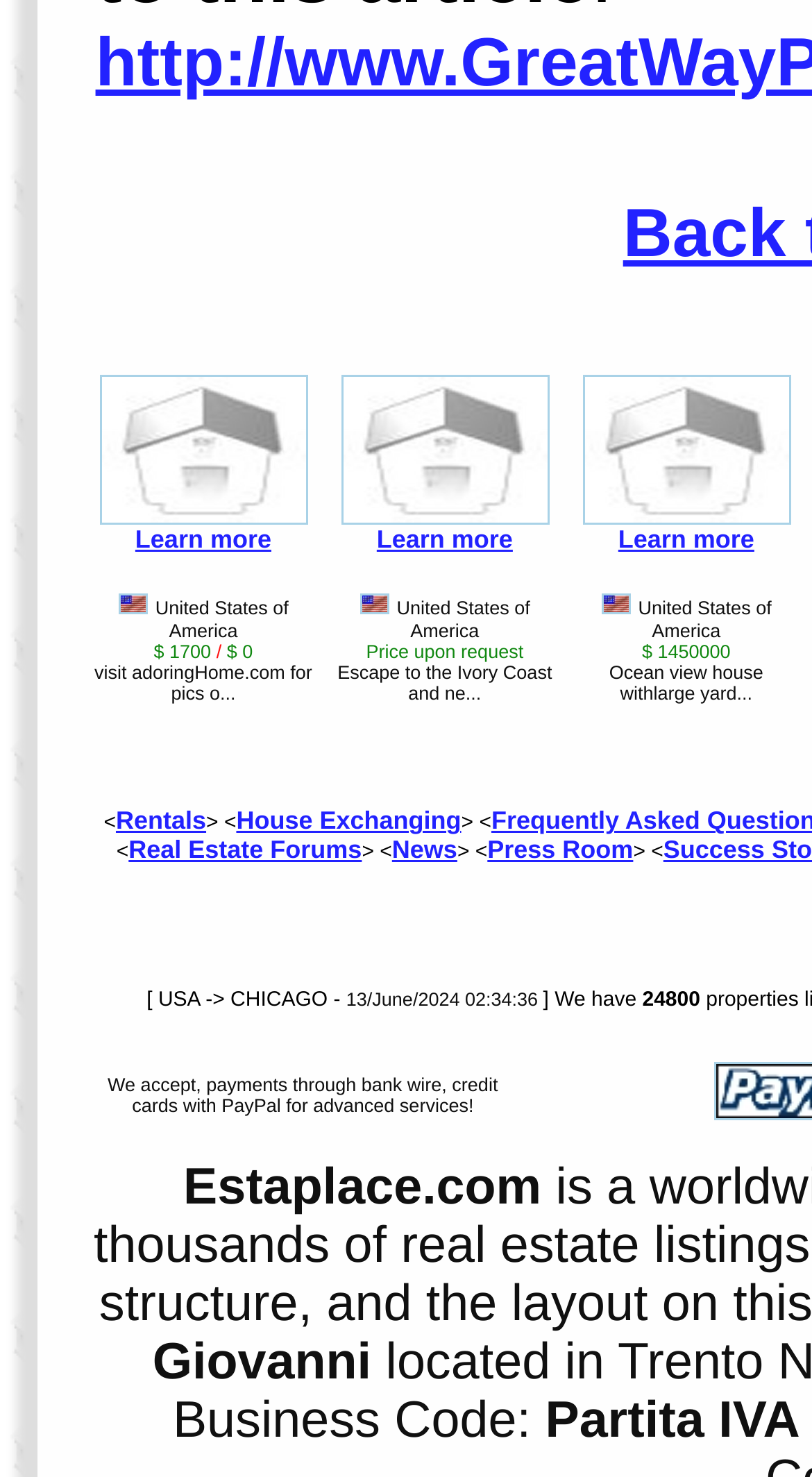Answer the question with a brief word or phrase:
What is the navigation option next to 'Rentals'?

House Exchanging